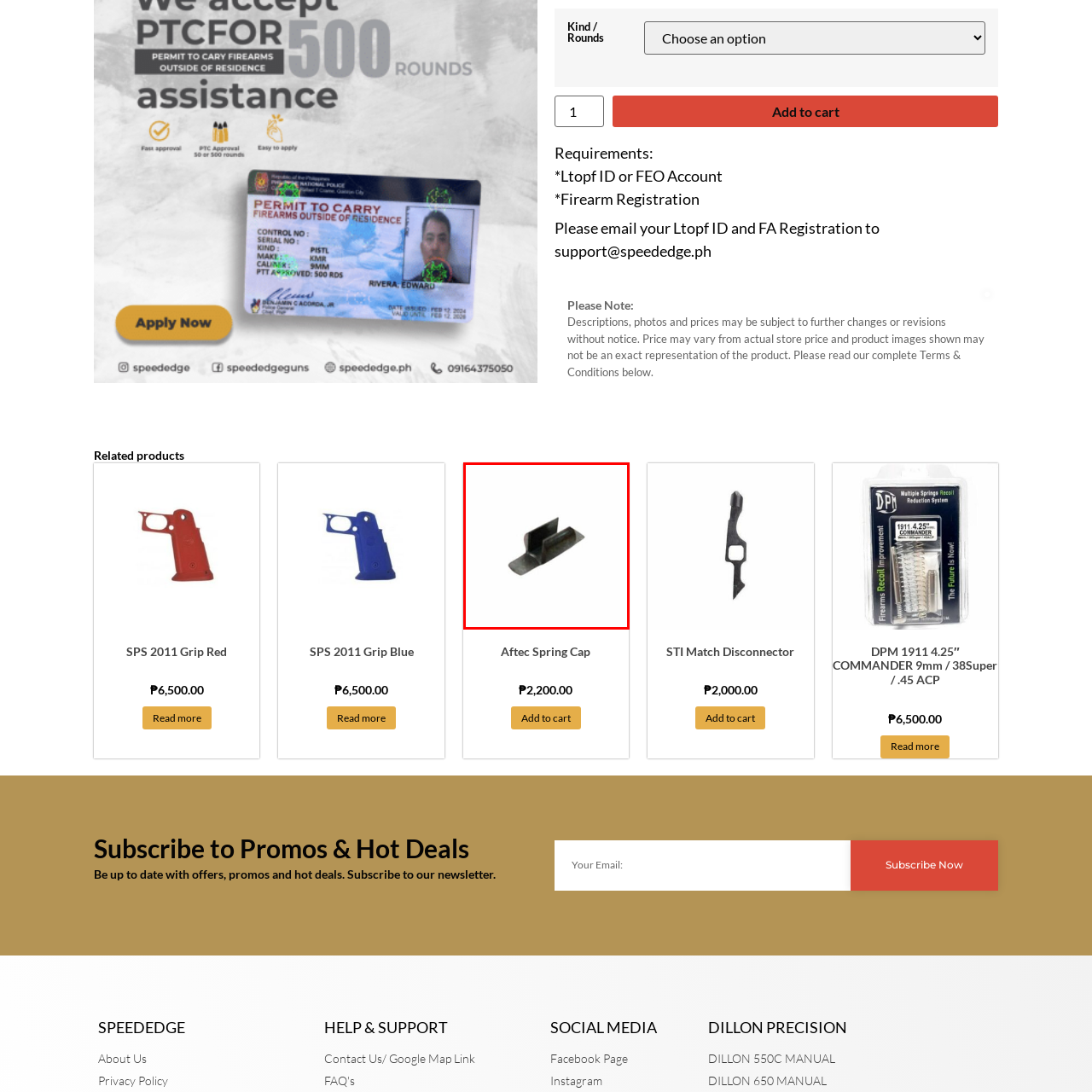Examine the image inside the red outline, What is the function of the Aftec Spring Cap in a firearm?
 Answer with a single word or phrase.

Optimal performance